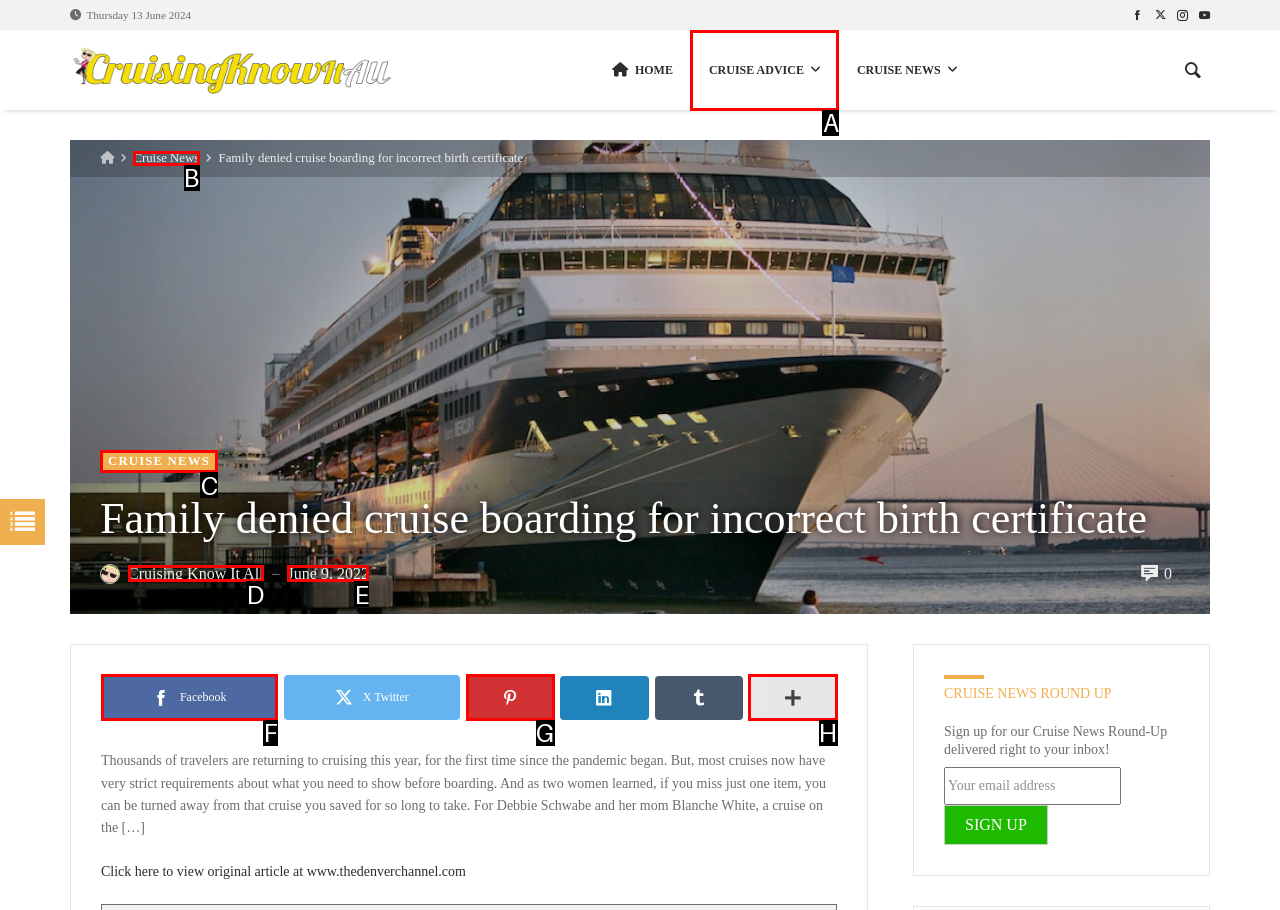Select the letter that corresponds to the description: Cruise News. Provide your answer using the option's letter.

C